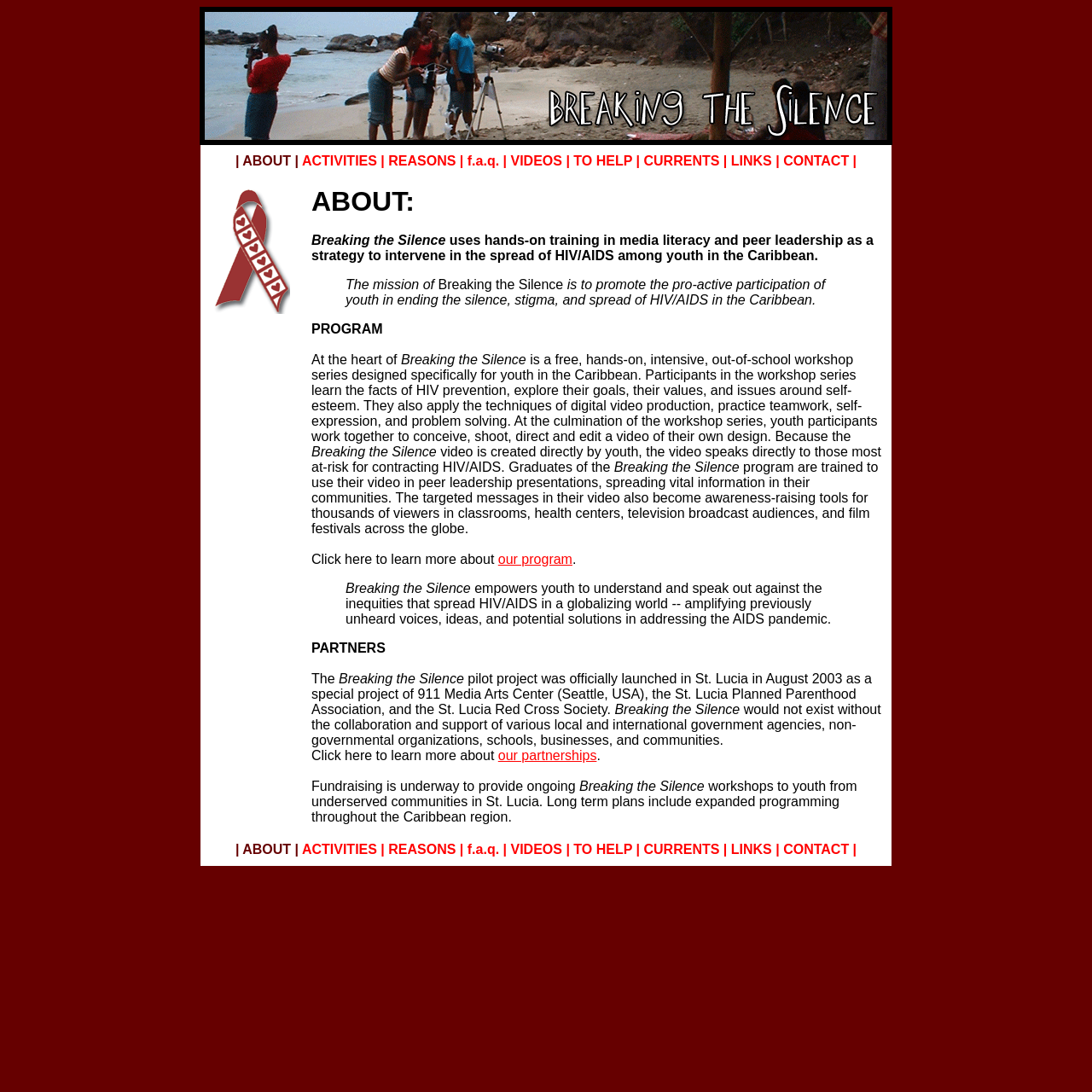Please identify the bounding box coordinates of the clickable element to fulfill the following instruction: "Click on the ABOUT link". The coordinates should be four float numbers between 0 and 1, i.e., [left, top, right, bottom].

[0.184, 0.133, 0.276, 0.154]